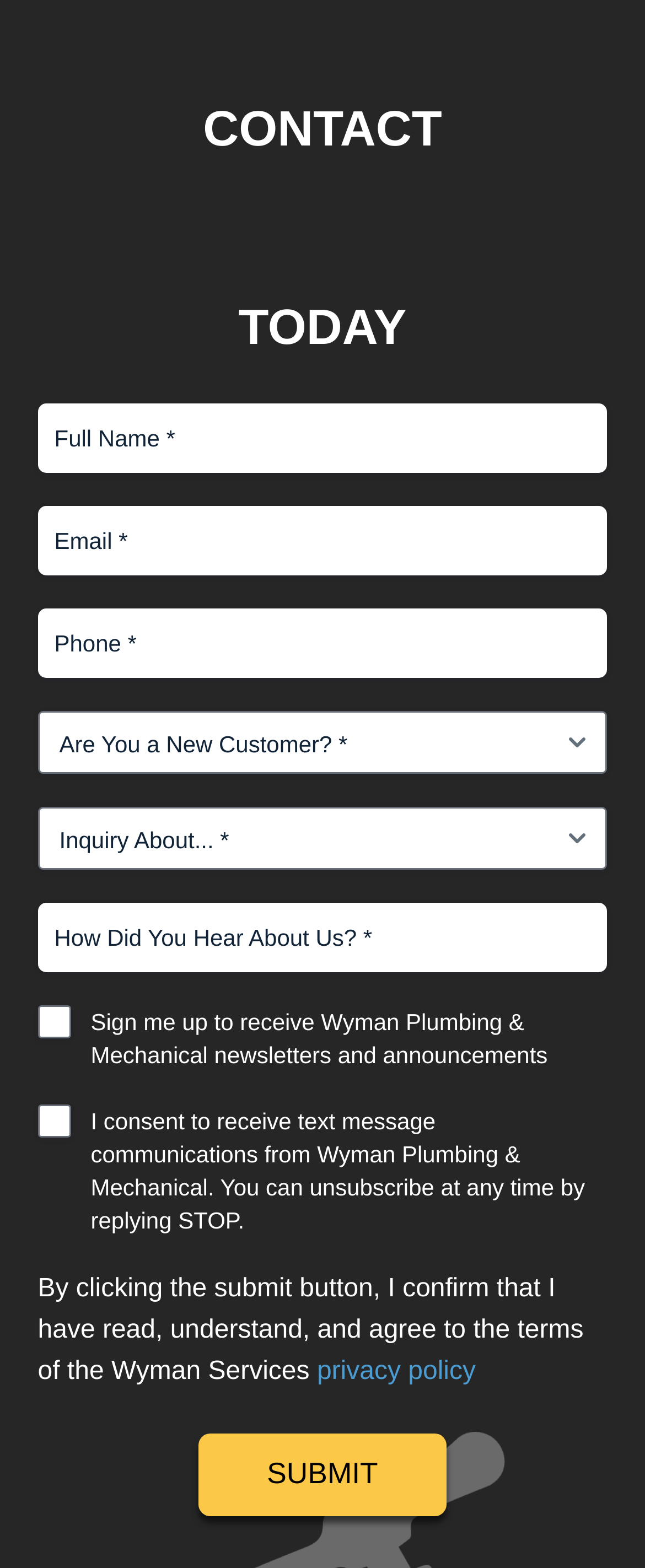Carefully examine the image and provide an in-depth answer to the question: What is required to submit the form?

The webpage has several input fields with 'Required' labels, indicating that they must be filled in to submit the form. These fields include Full Name, Email, Phone, and others.